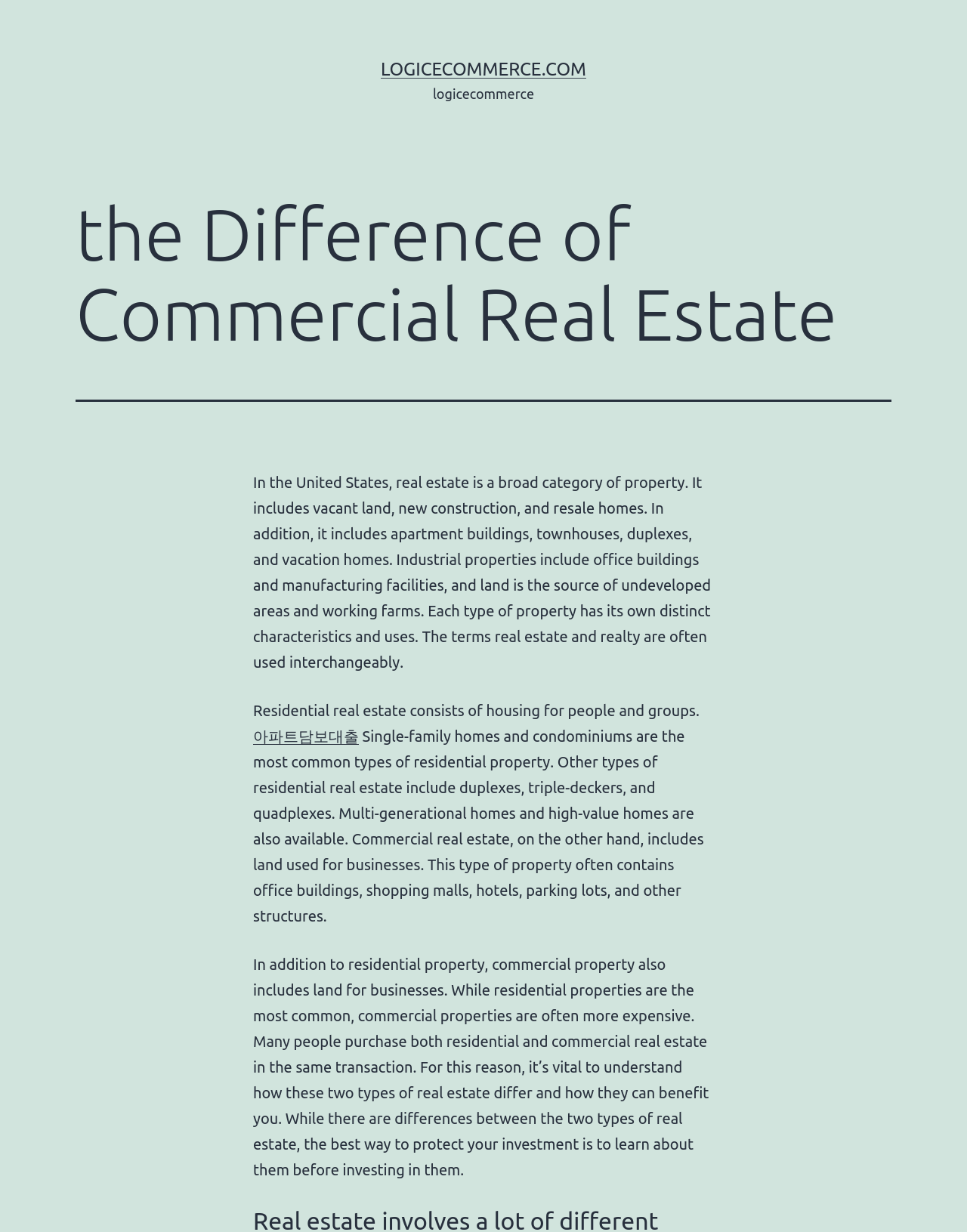Locate the bounding box coordinates for the element described below: "아파트담보대출". The coordinates must be four float values between 0 and 1, formatted as [left, top, right, bottom].

[0.262, 0.59, 0.371, 0.604]